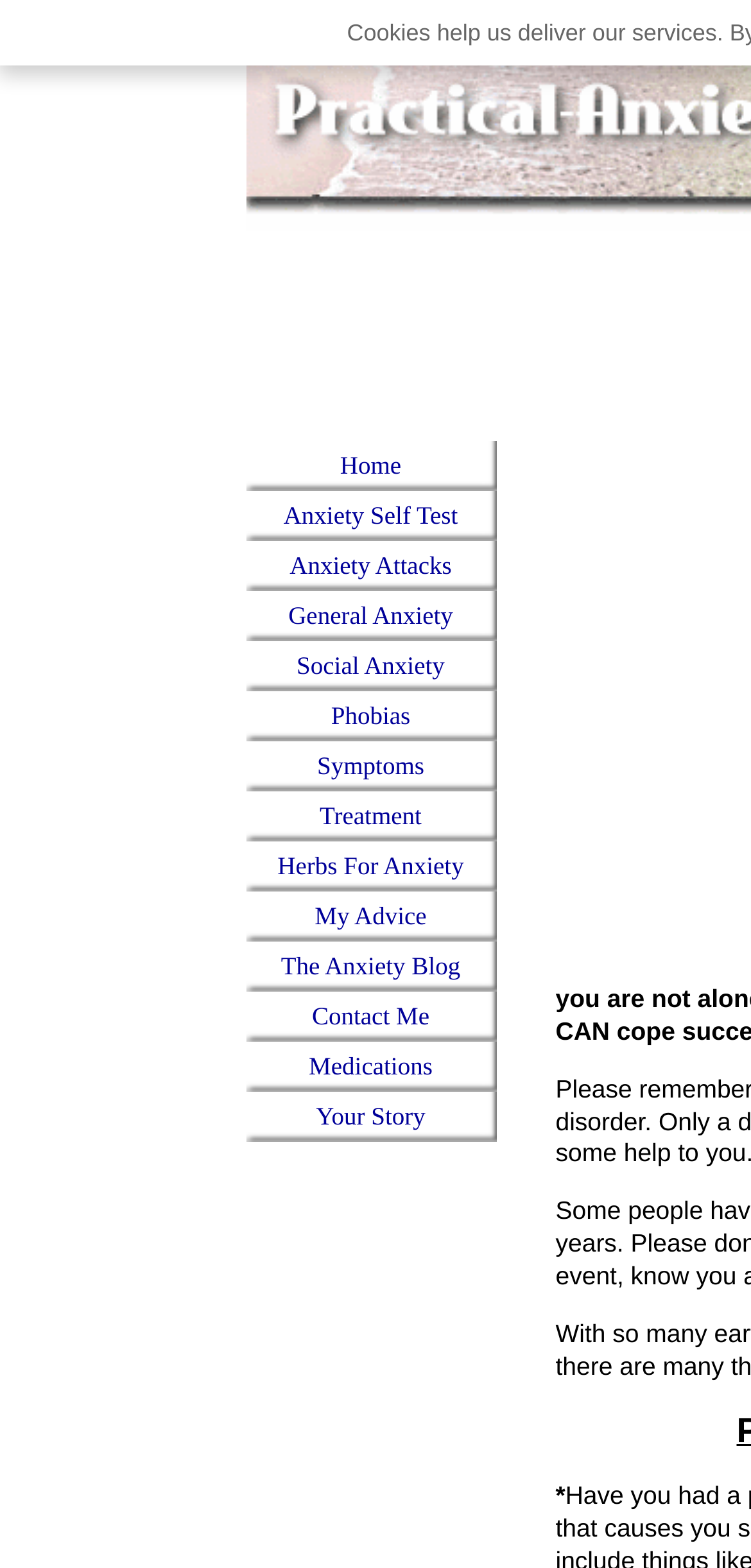Please specify the bounding box coordinates in the format (top-left x, top-left y, bottom-right x, bottom-right y), with all values as floating point numbers between 0 and 1. Identify the bounding box of the UI element described by: Phobias

[0.327, 0.441, 0.66, 0.473]